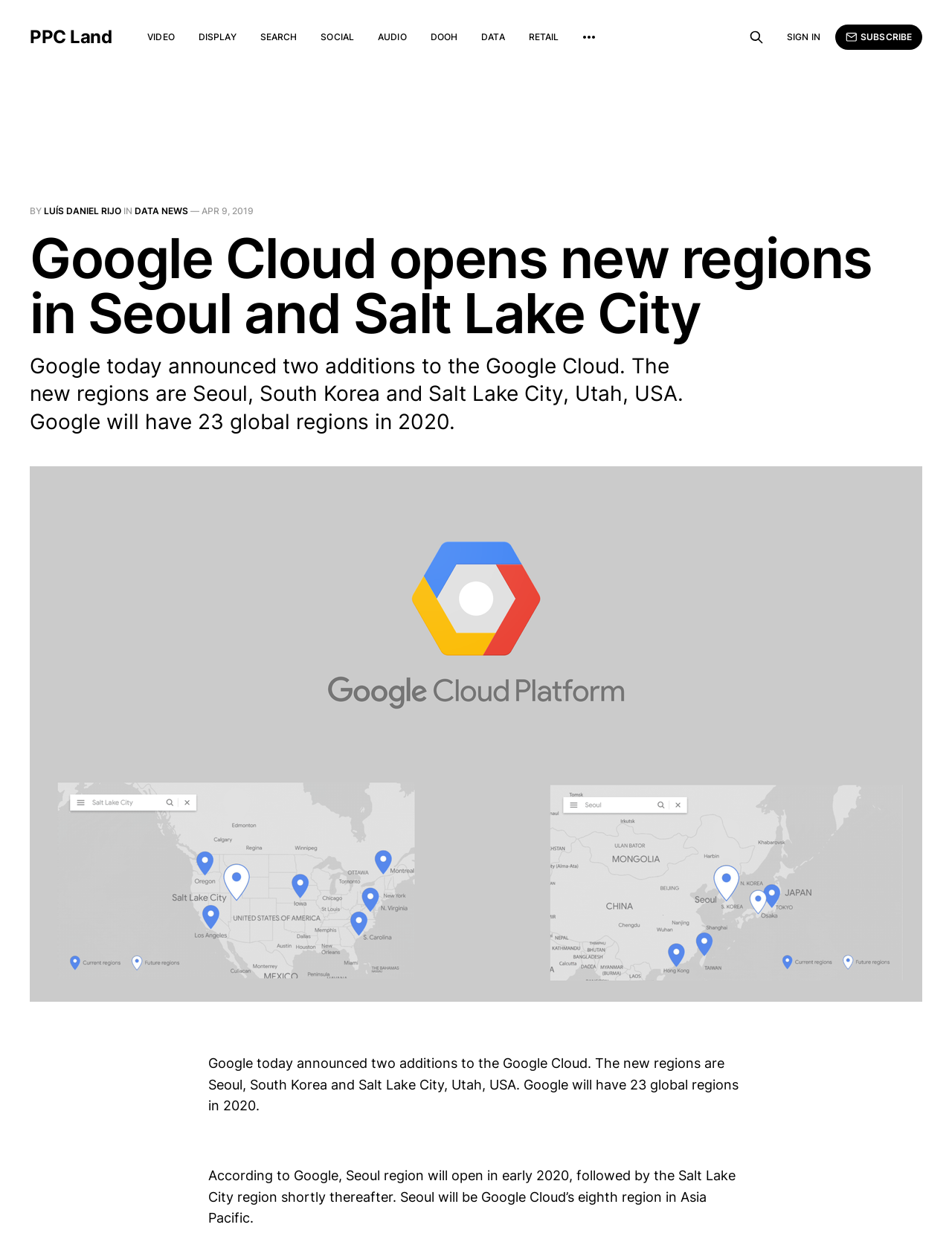What is the topic of the article?
Utilize the information in the image to give a detailed answer to the question.

I read the heading and the content of the article, and found that the topic is about Google Cloud opening new regions in Seoul and Salt Lake City.